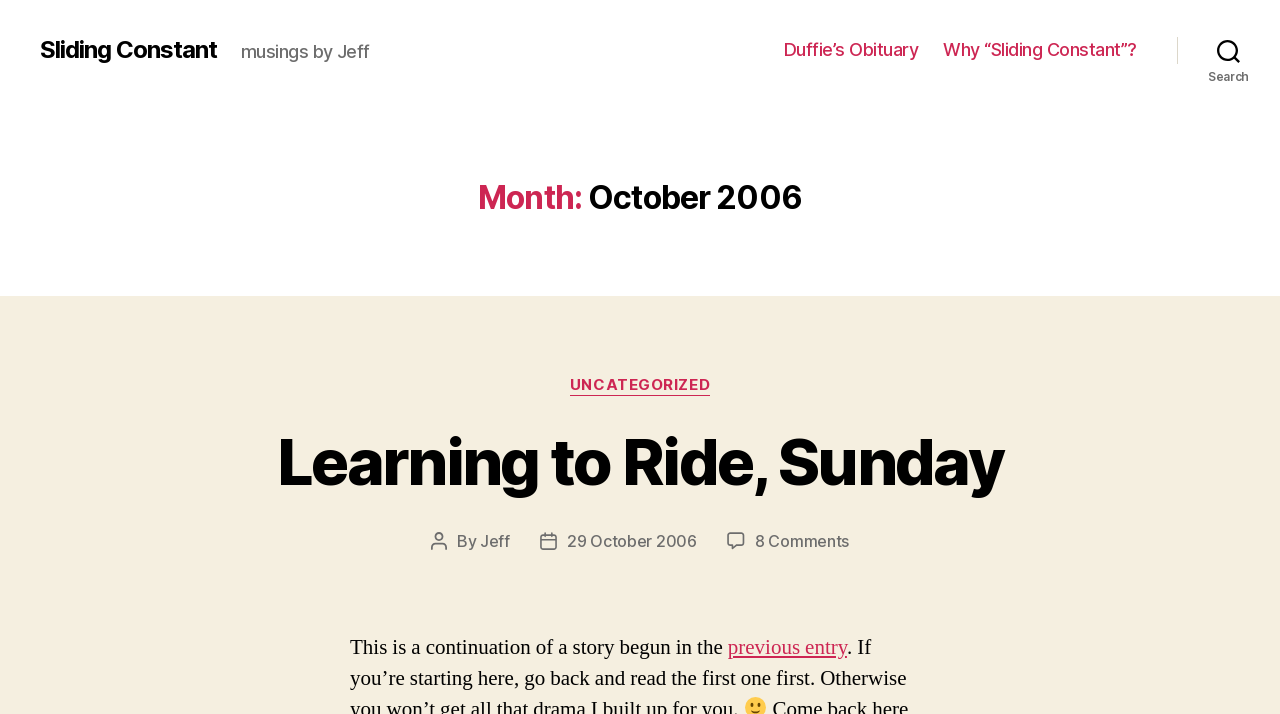Provide a single word or phrase answer to the question: 
How many comments are there on the post?

8 Comments